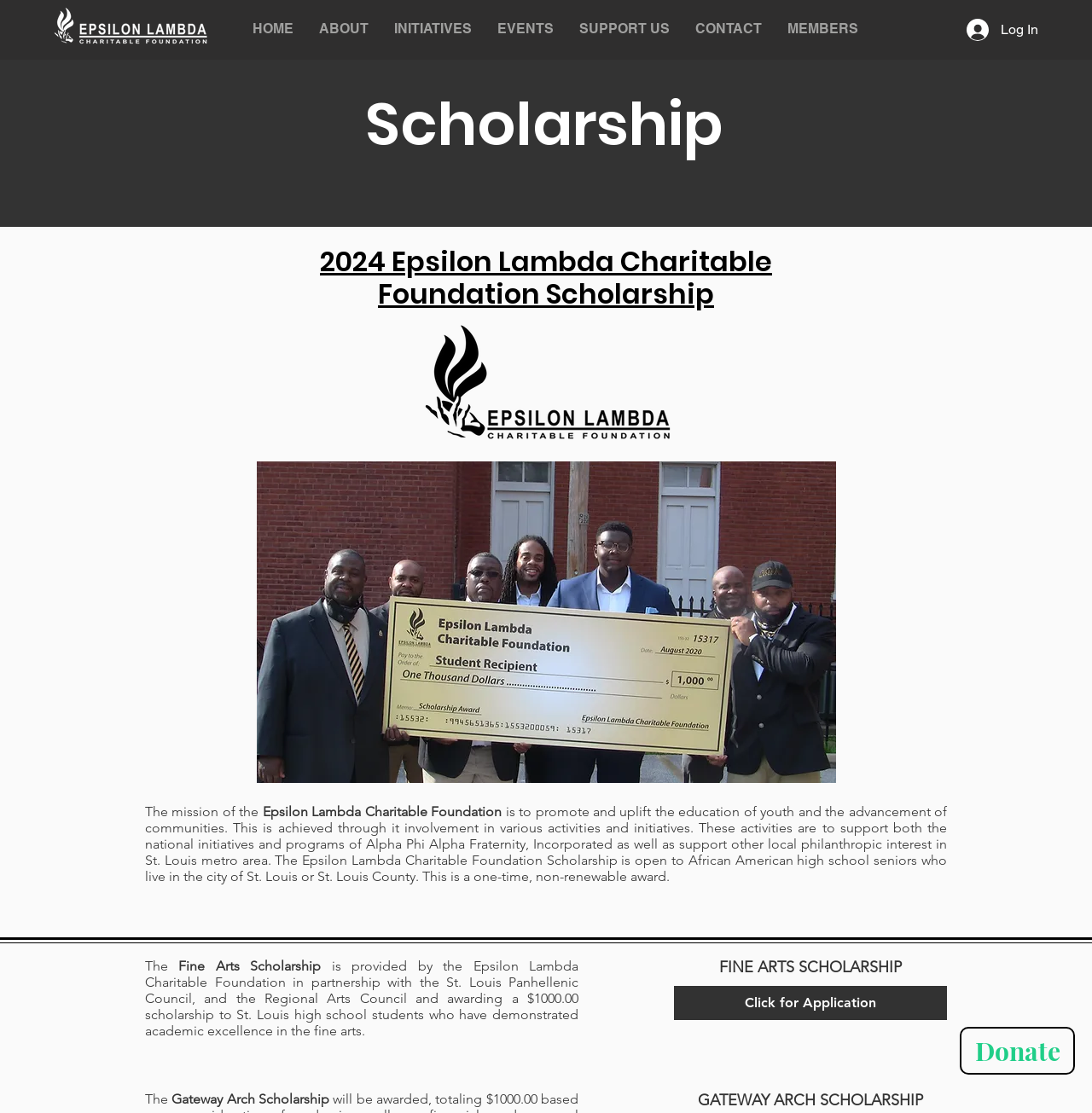Identify the bounding box coordinates for the element you need to click to achieve the following task: "Click the ABOUT link". The coordinates must be four float values ranging from 0 to 1, formatted as [left, top, right, bottom].

[0.28, 0.008, 0.349, 0.043]